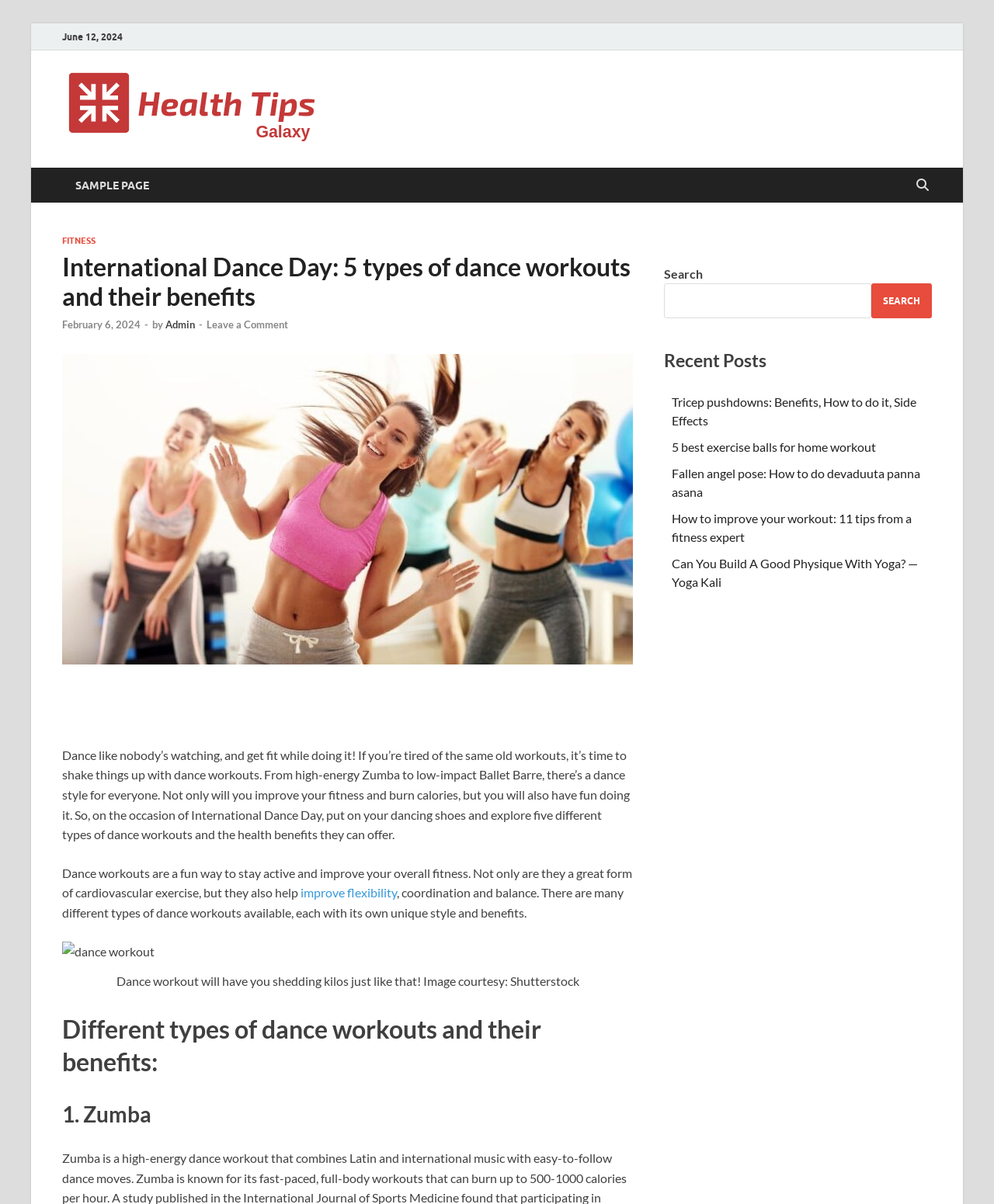Identify the bounding box coordinates necessary to click and complete the given instruction: "Search for a topic".

[0.668, 0.235, 0.877, 0.264]